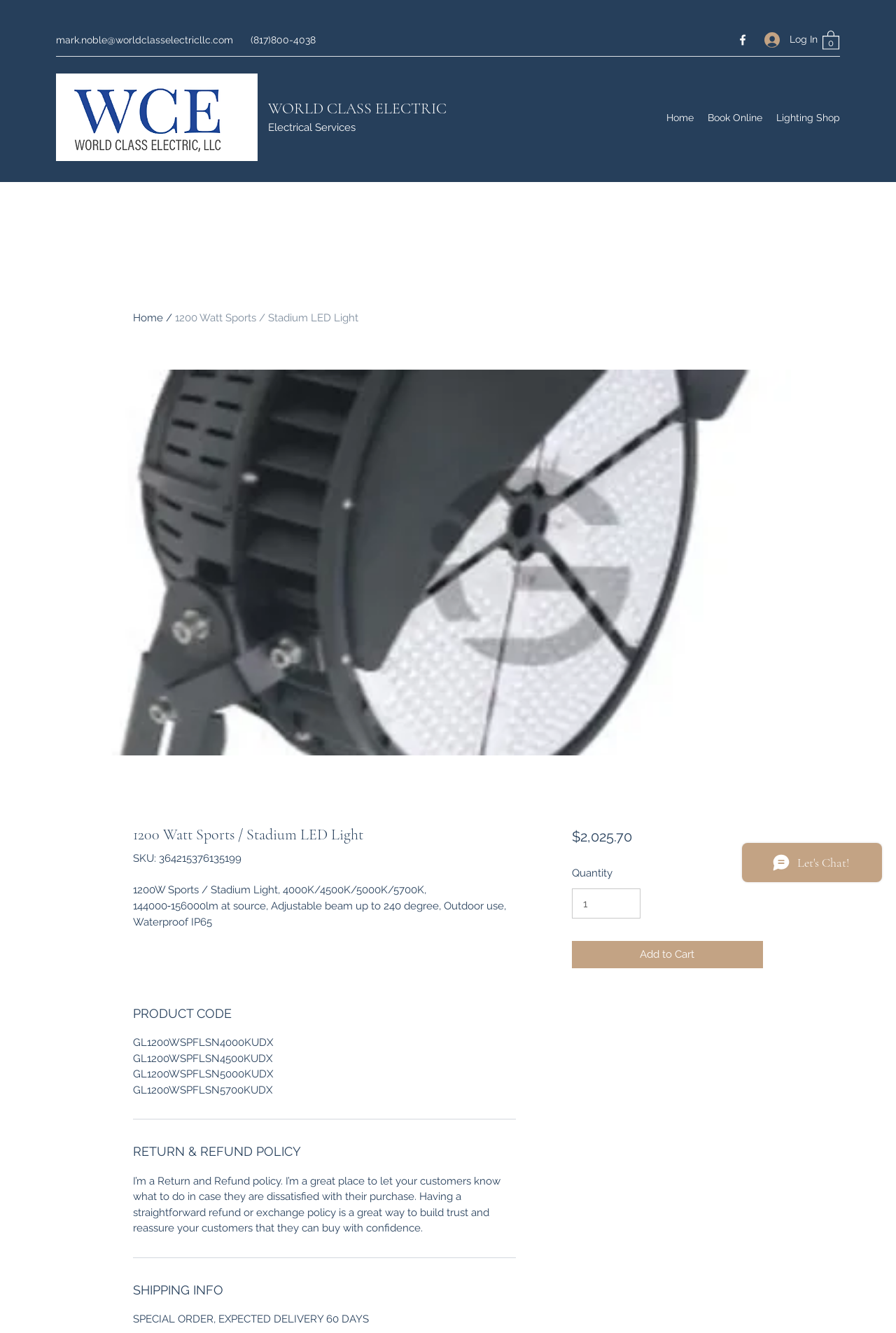Look at the image and give a detailed response to the following question: What is the phone number of World Class Electric?

I found the phone number by looking at the top section of the webpage, where the contact information is usually displayed. The phone number is written in plain text as '(817)800-4038'.